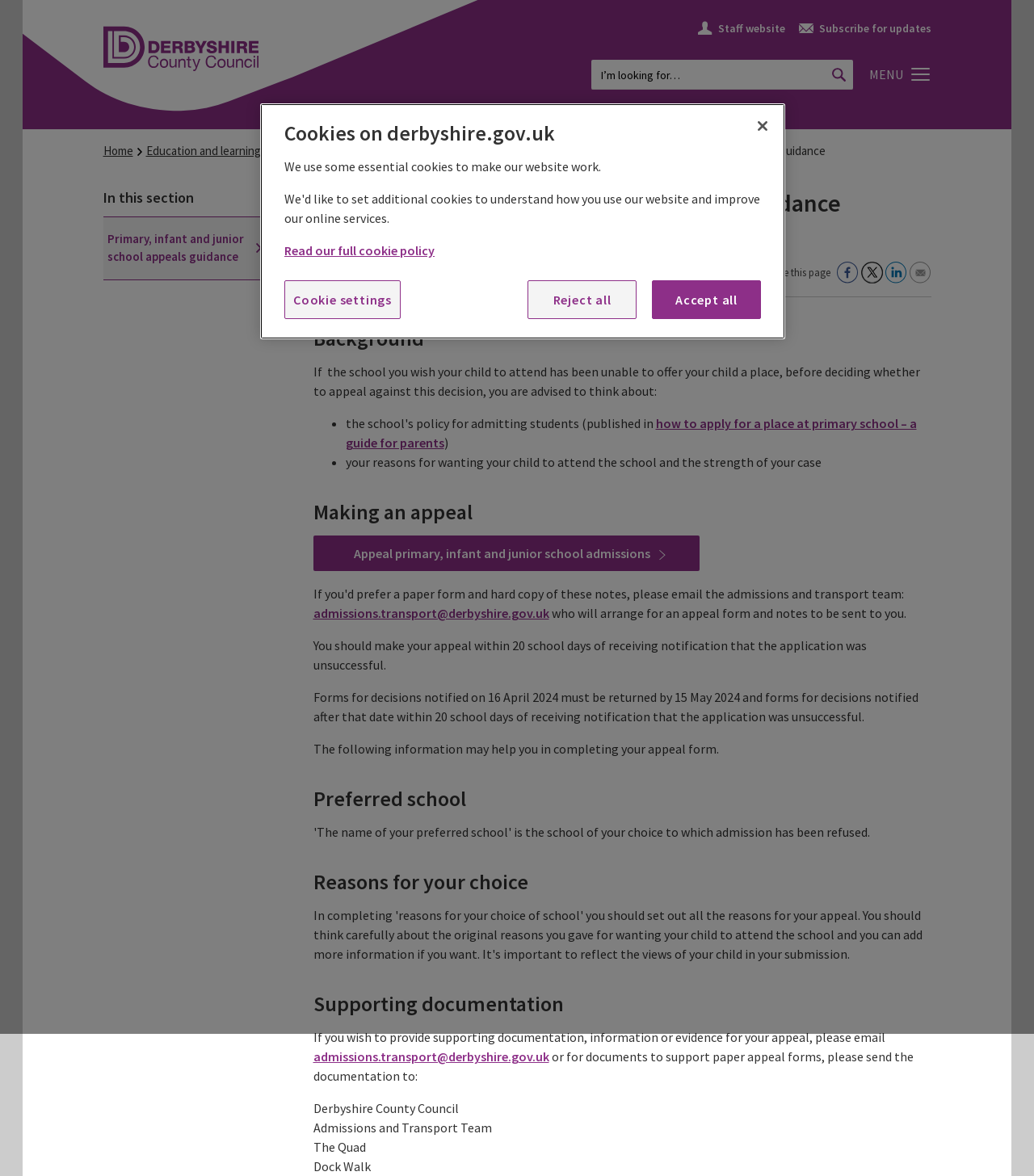Provide a one-word or short-phrase response to the question:
How long do you have to make an appeal after receiving notification?

20 school days